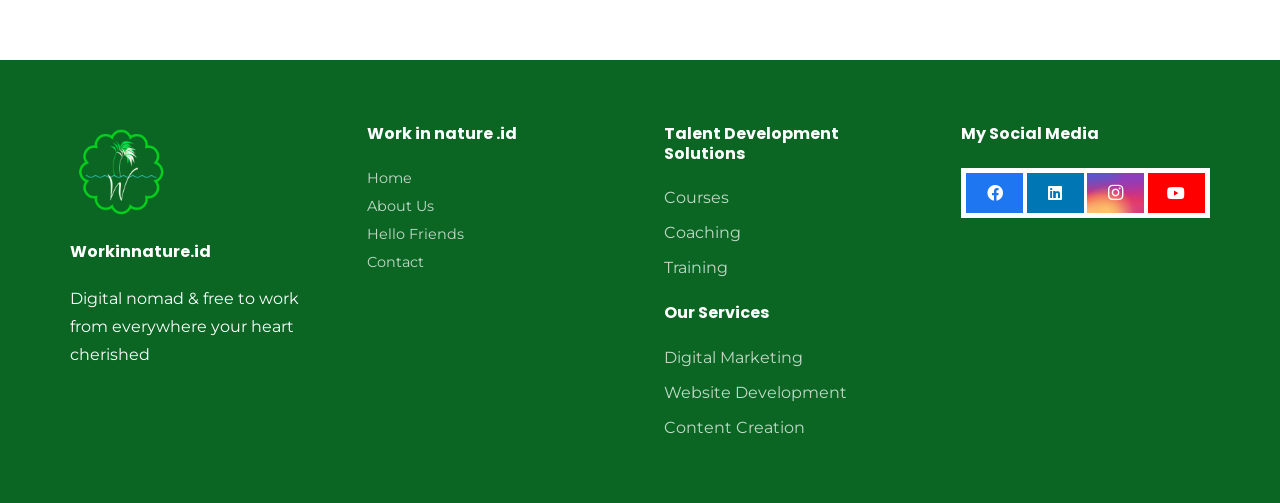What is the logo above the 'Workinnature.id' text?
Please answer the question with a single word or phrase, referencing the image.

Image